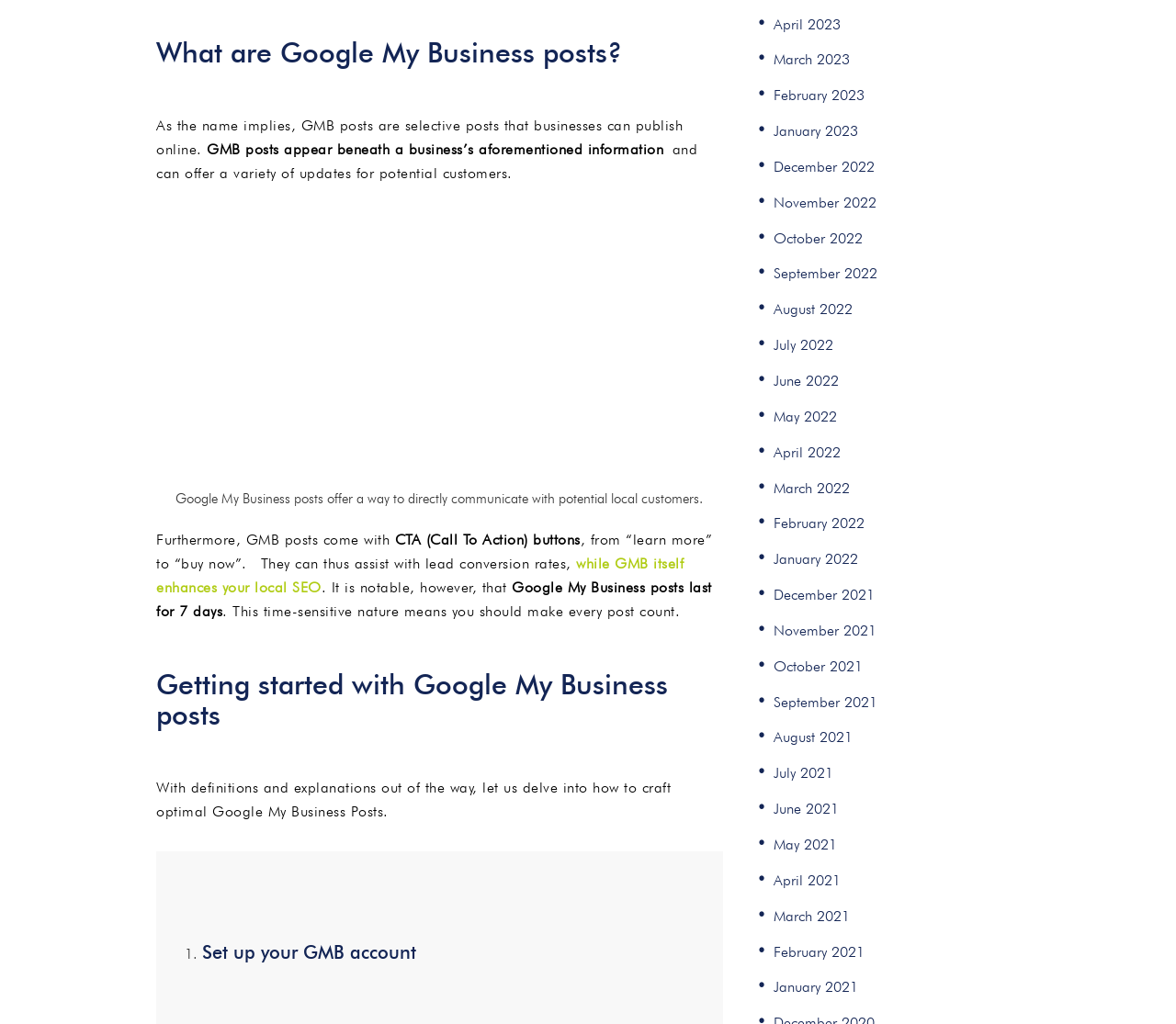Determine the bounding box coordinates of the UI element that matches the following description: "June 2021". The coordinates should be four float numbers between 0 and 1 in the format [left, top, right, bottom].

[0.65, 0.775, 0.721, 0.805]